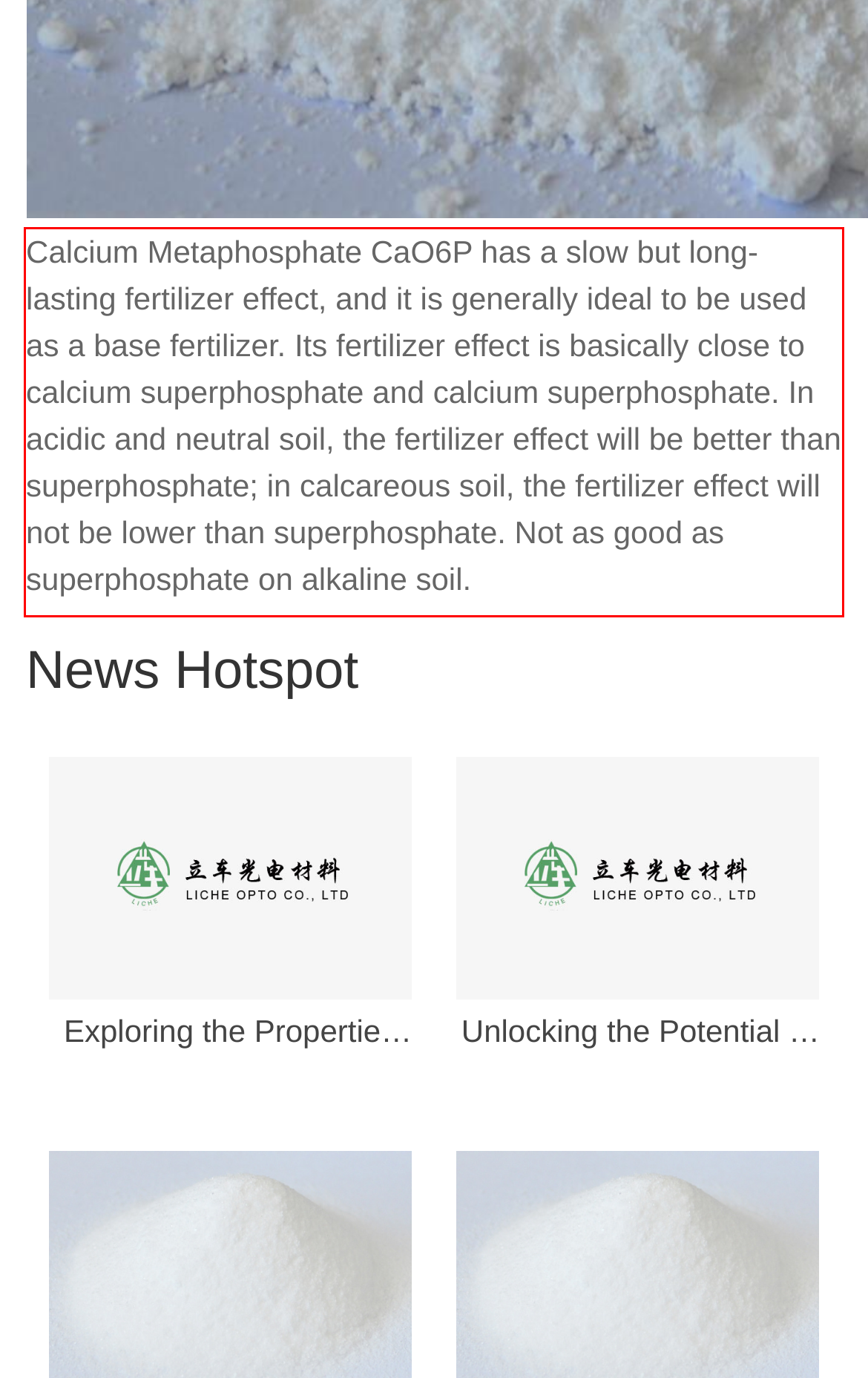Given a screenshot of a webpage with a red bounding box, extract the text content from the UI element inside the red bounding box.

Calcium Metaphosphate CaO6P has a slow but long-lasting fertilizer effect, and it is generally ideal to be used as a base fertilizer. Its fertilizer effect is basically close to calcium superphosphate and calcium superphosphate. In acidic and neutral soil, the fertilizer effect will be better than superphosphate; in calcareous soil, the fertilizer effect will not be lower than superphosphate. Not as good as superphosphate on alkaline soil.